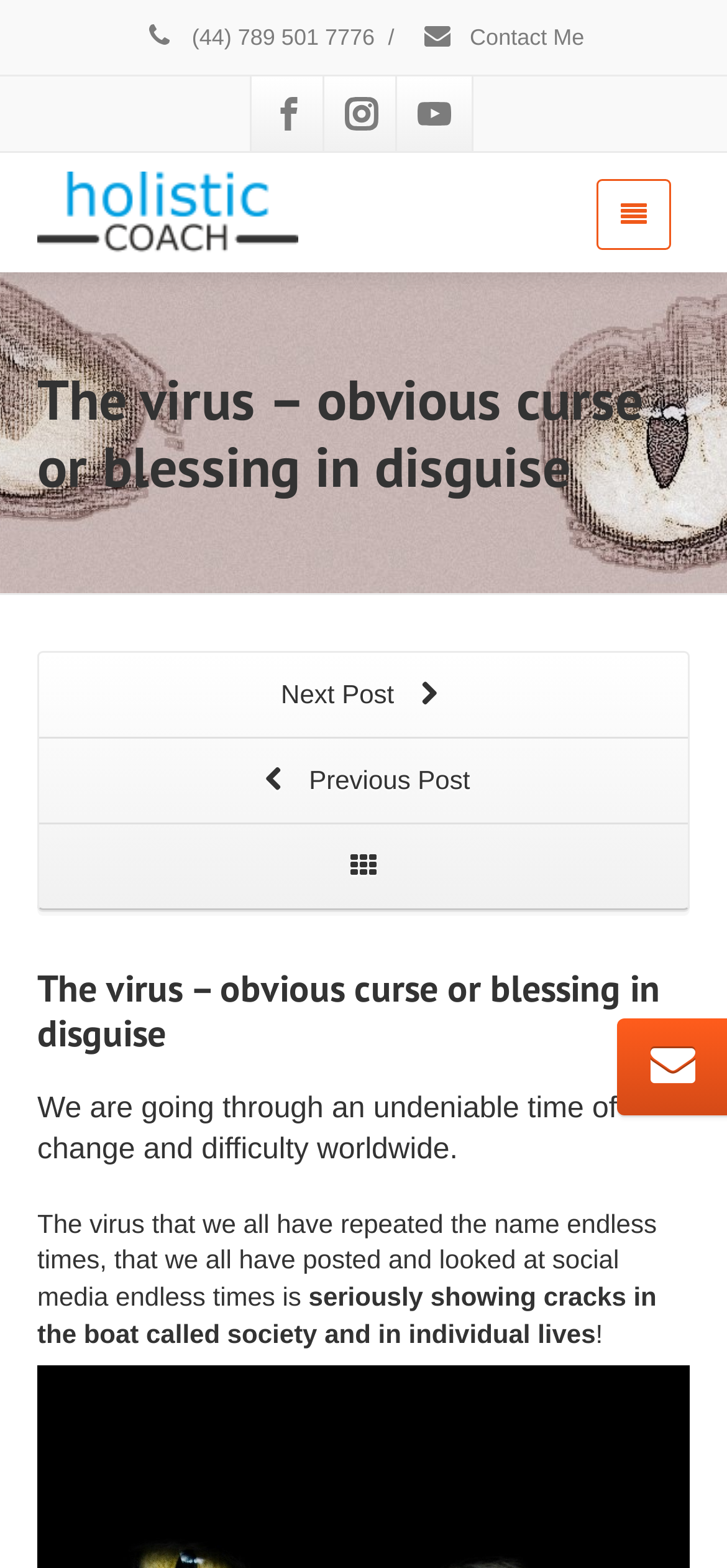Identify and provide the main heading of the webpage.

The virus – obvious curse or blessing in disguise